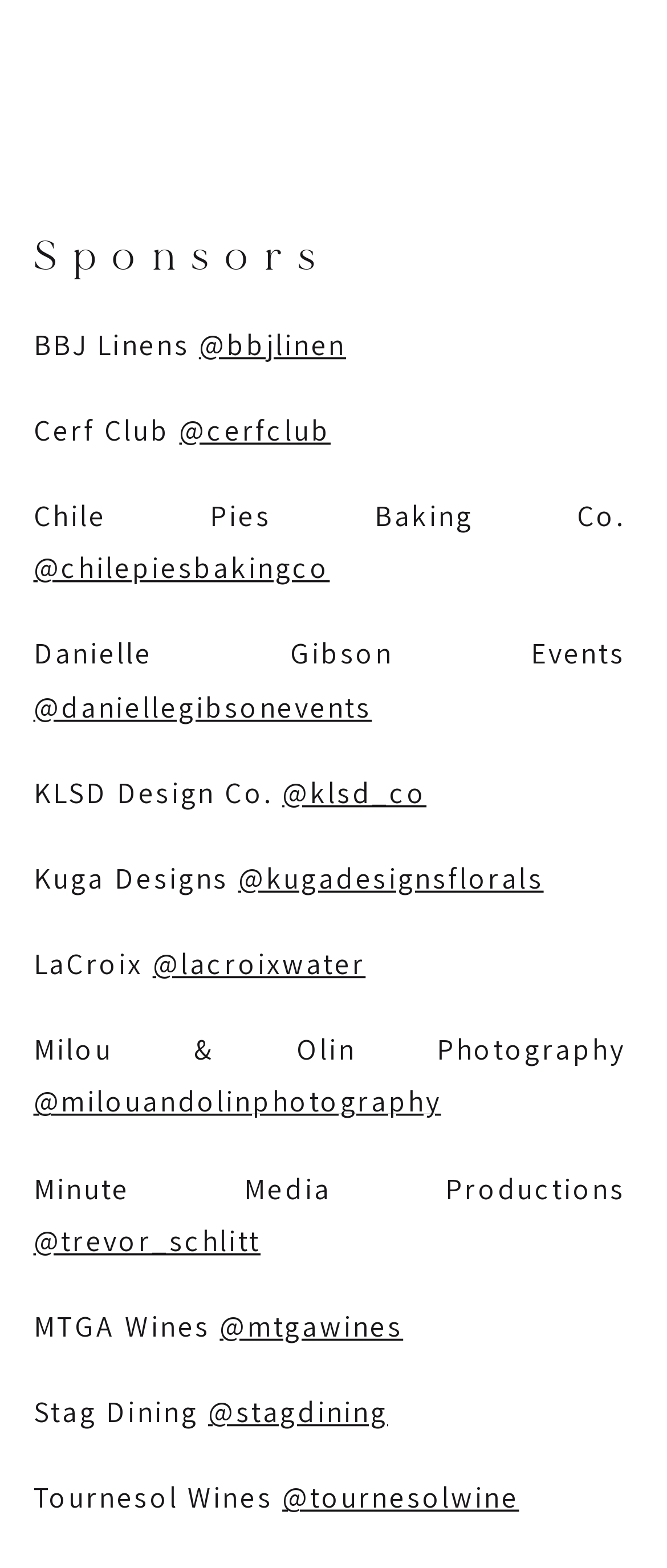Please determine the bounding box coordinates of the element to click on in order to accomplish the following task: "visit BBJ Linens' page". Ensure the coordinates are four float numbers ranging from 0 to 1, i.e., [left, top, right, bottom].

[0.298, 0.207, 0.519, 0.231]